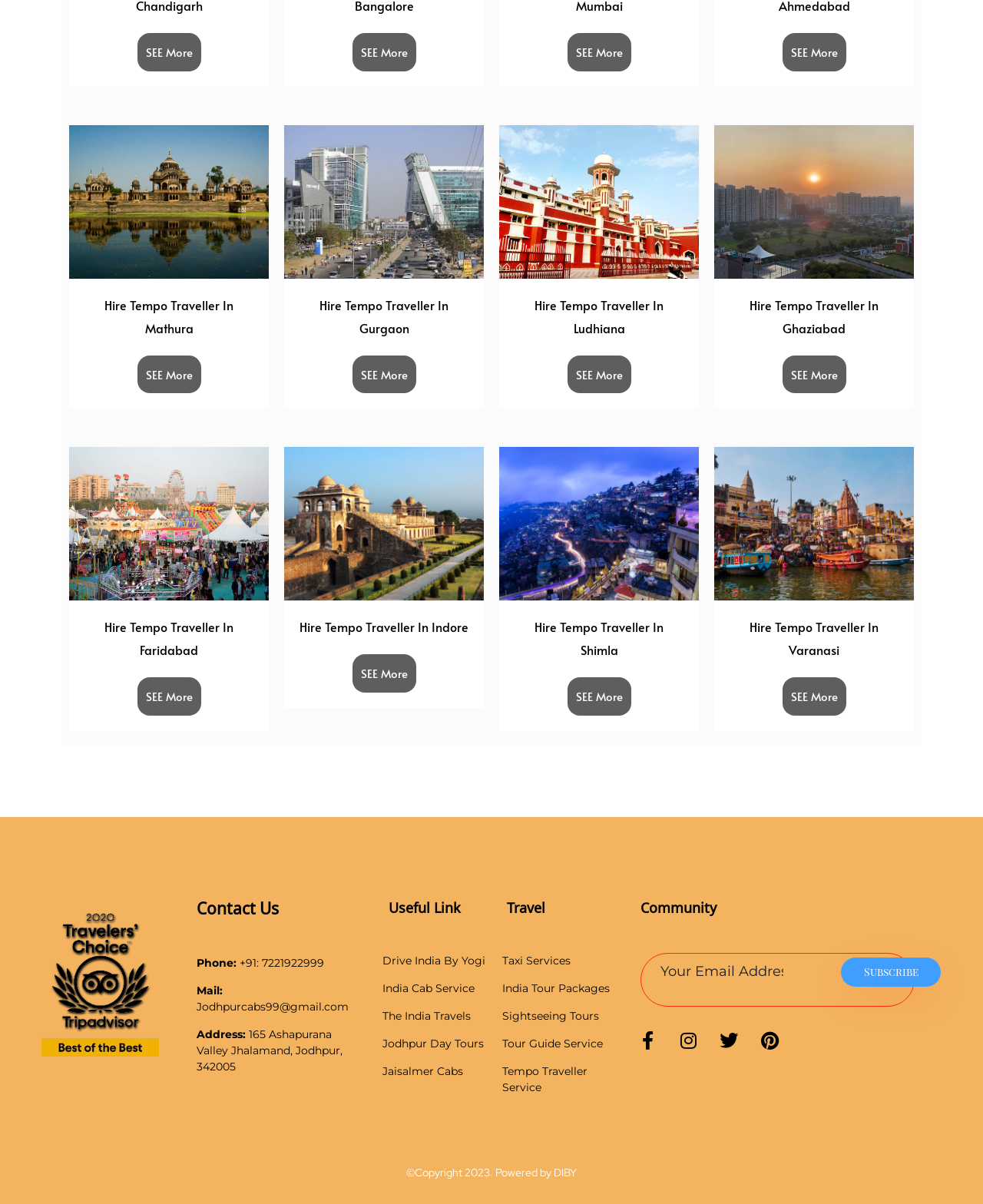Please specify the bounding box coordinates of the clickable section necessary to execute the following command: "Hire Tempo Traveller In Mathura".

[0.086, 0.244, 0.258, 0.282]